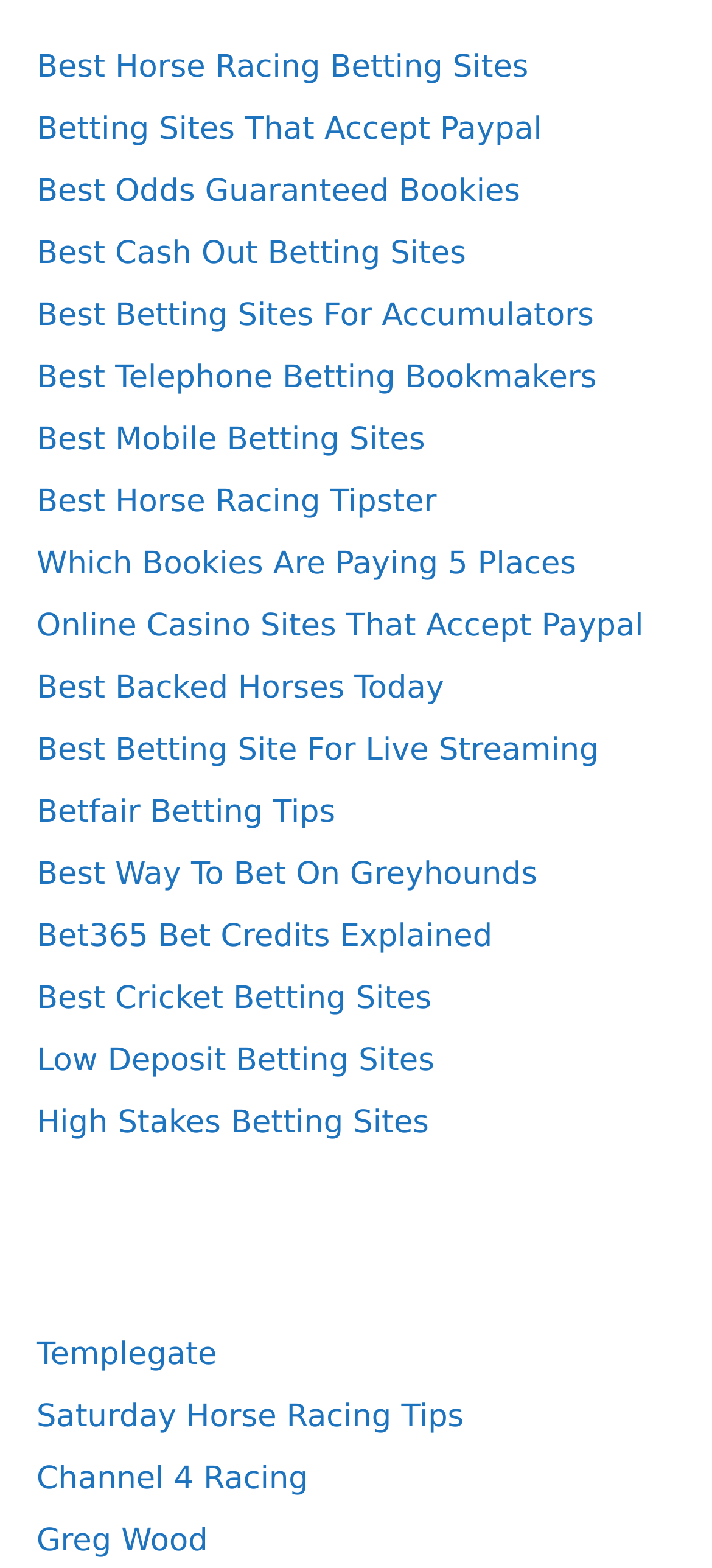Please determine the bounding box coordinates of the area that needs to be clicked to complete this task: 'Click on Best Horse Racing Betting Sites'. The coordinates must be four float numbers between 0 and 1, formatted as [left, top, right, bottom].

[0.051, 0.031, 0.742, 0.055]